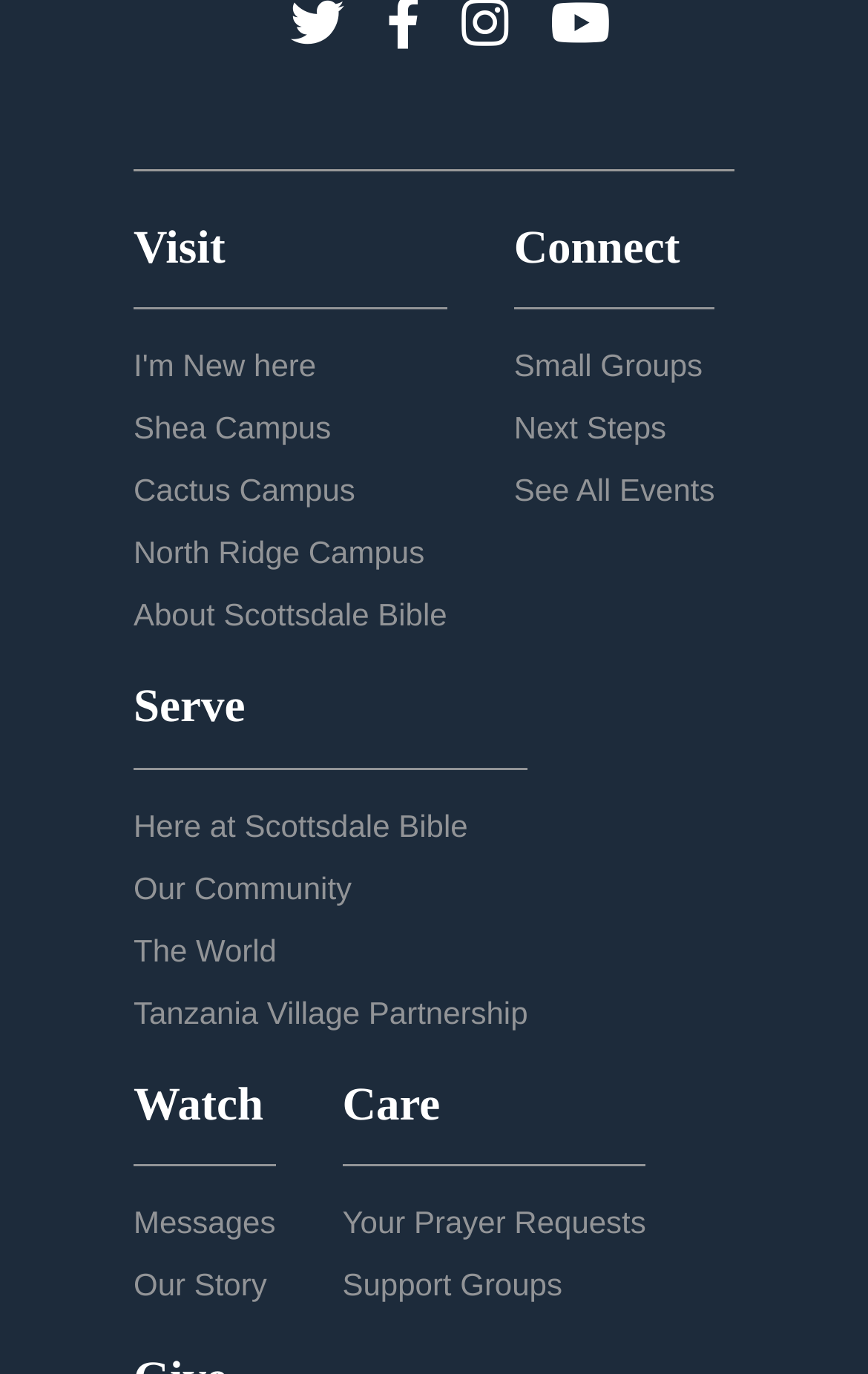Determine the bounding box coordinates of the clickable region to execute the instruction: "Watch Messages". The coordinates should be four float numbers between 0 and 1, denoted as [left, top, right, bottom].

[0.154, 0.877, 0.317, 0.903]